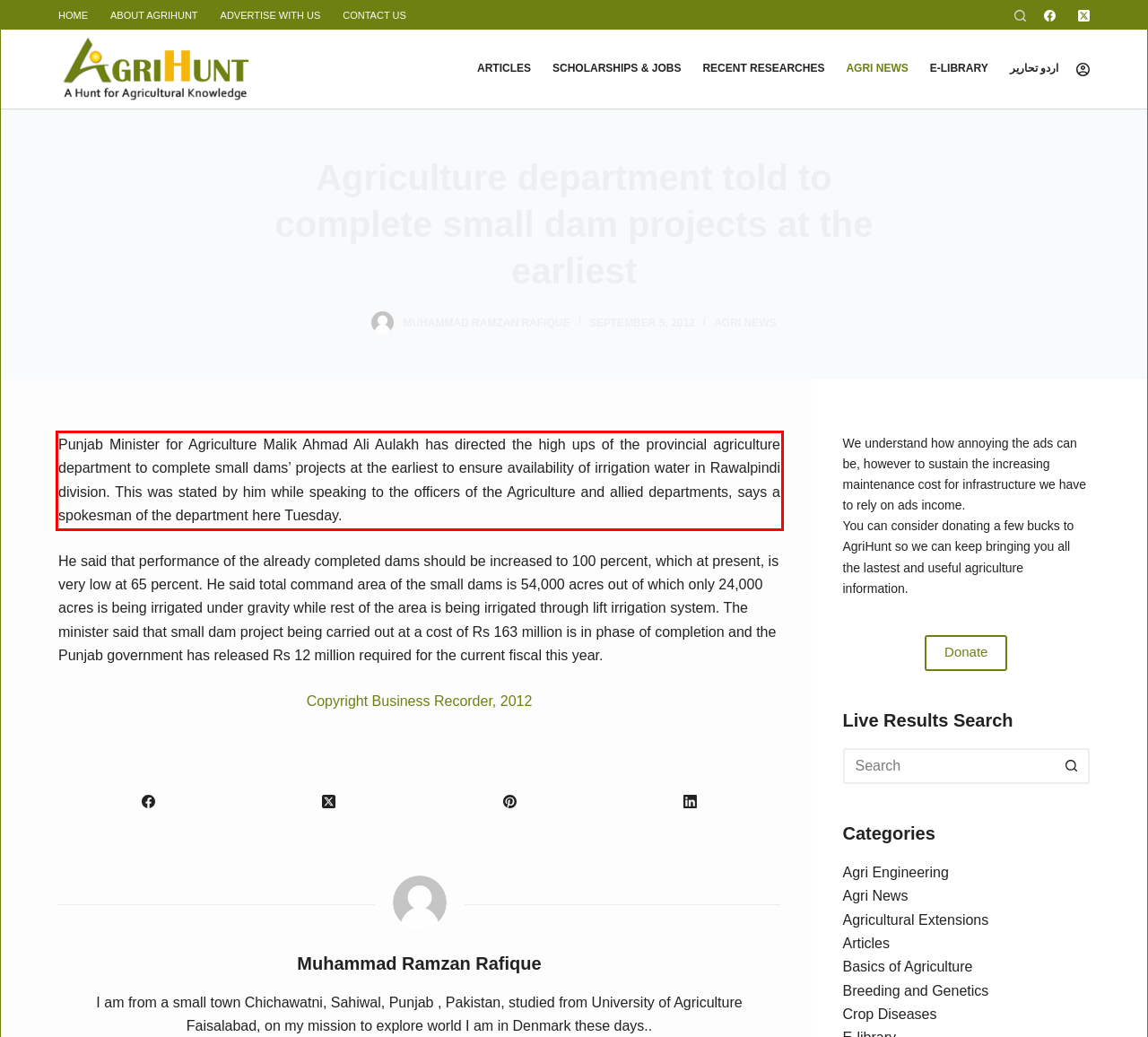There is a screenshot of a webpage with a red bounding box around a UI element. Please use OCR to extract the text within the red bounding box.

Punjab Minister for Agriculture Malik Ahmad Ali Aulakh has directed the high ups of the provincial agriculture department to complete small dams’ projects at the earliest to ensure availability of irrigation water in Rawalpindi division. This was stated by him while speaking to the officers of the Agriculture and allied departments, says a spokesman of the department here Tuesday.